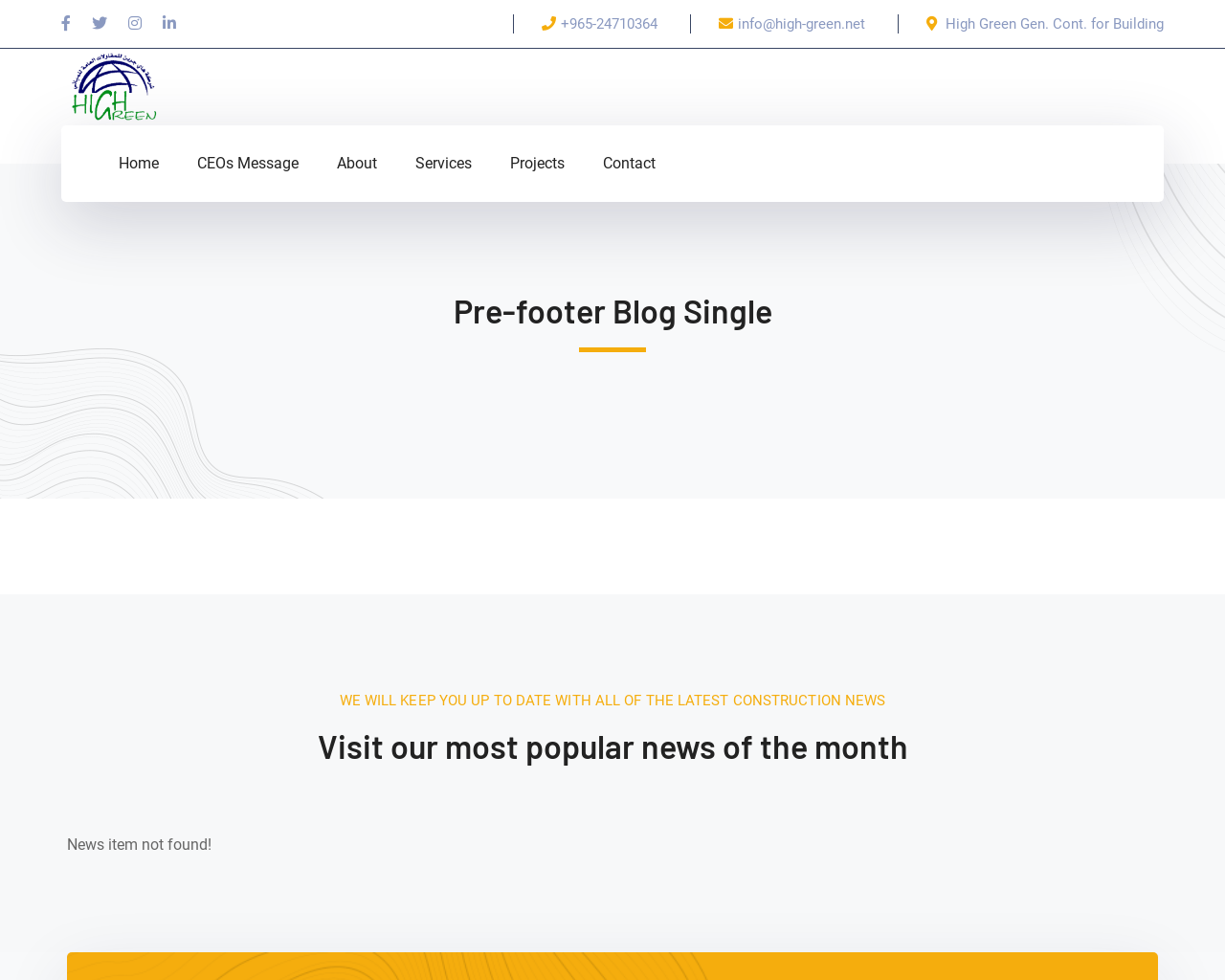How many social media profiles are listed?
Offer a detailed and exhaustive answer to the question.

I counted the number of social media links at the top of the page, which are Facebook, Twitter, Instagram, and LinkedIn, totaling 4 profiles.